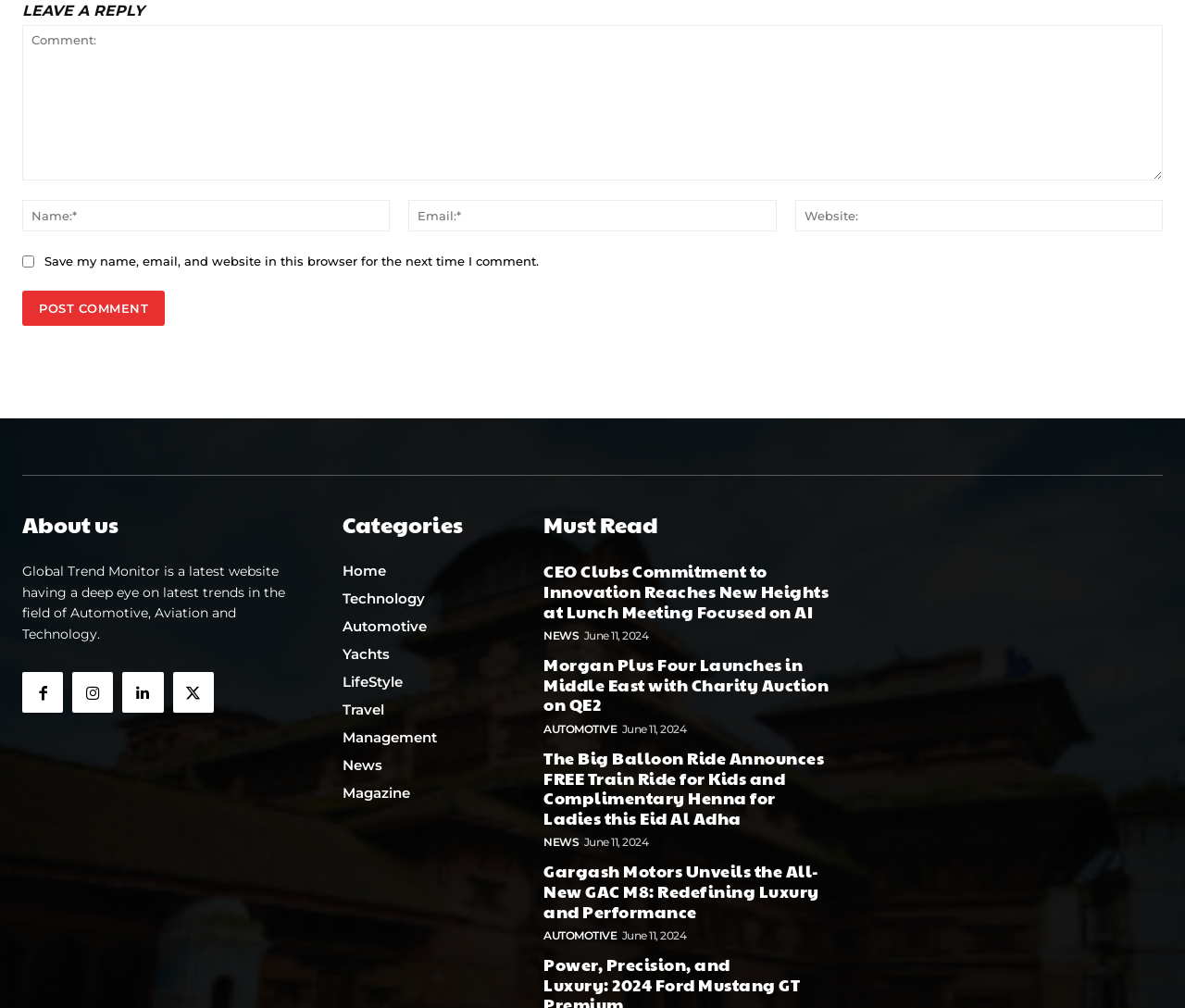What is the purpose of the textbox labeled 'Comment:'?
Make sure to answer the question with a detailed and comprehensive explanation.

The textbox labeled 'Comment:' is part of a form that allows users to leave a reply or comment on the webpage. This is indicated by the heading 'LEAVE A REPLY' above the form and the presence of other form fields such as 'Name:*' and 'Email:*'.